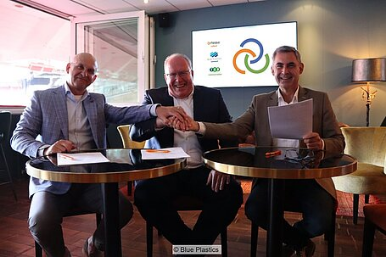Elaborate on all the elements present in the image.

In this image, three professionals are gathered around a small table, engaged in a moment of collaboration and partnership. They are seen shaking hands, symbolizing the signing of a significant agreement or contract. The setting appears to be a modern, well-lit lounge area, with a decorative lamp casting a warm glow and a digital screen in the background displaying logos, possibly related to their businesses. Each individual is dressed in business attire, reflecting a formal atmosphere. This image encapsulates the moment of agreement as the Dutch waste management company Ortessa strengthens its position by acquiring a stake in the plastic recycler Blue Plastics, highlighting the importance of cooperation in the sustainable management of plastics and waste.